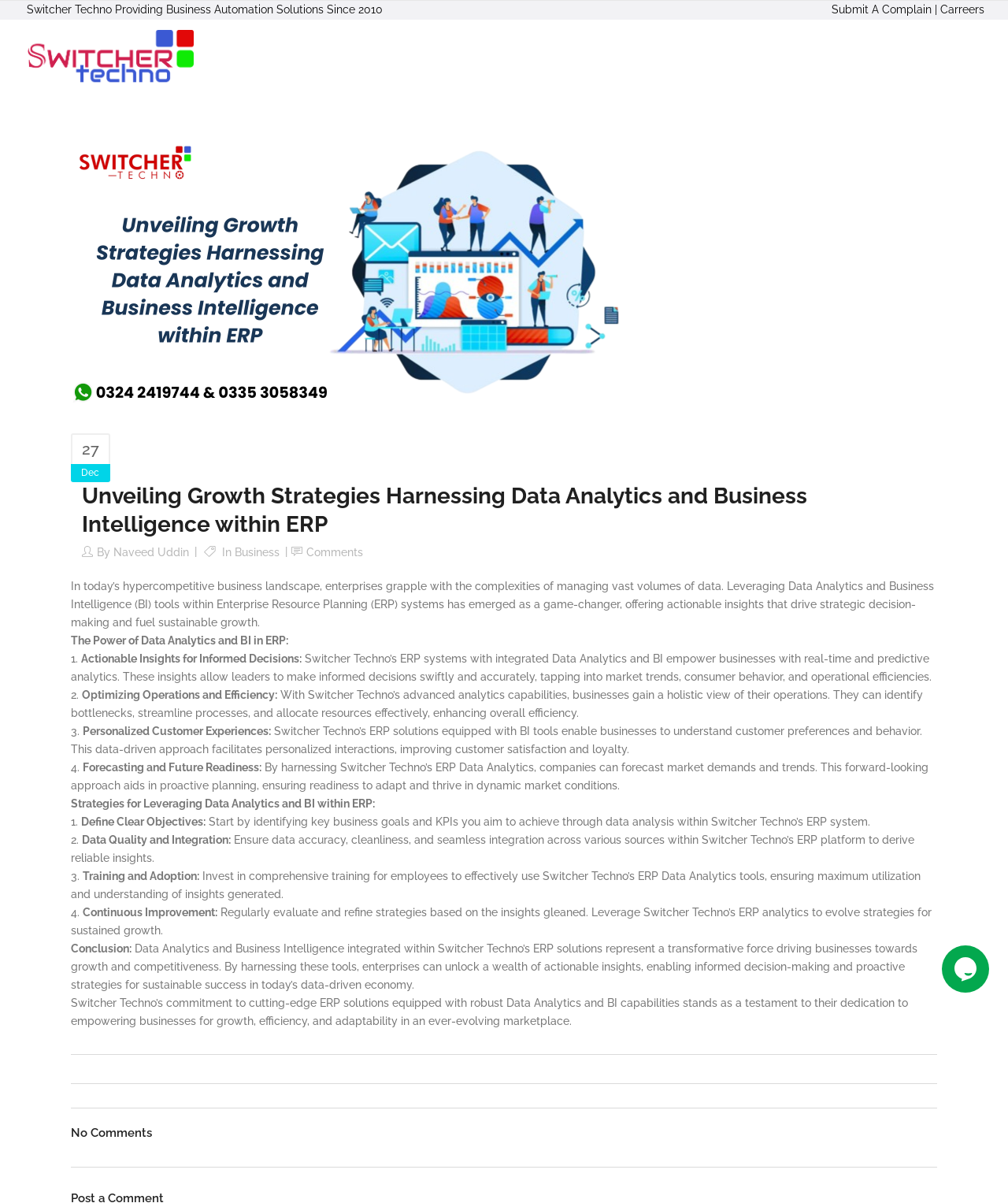Please find the bounding box coordinates of the element that you should click to achieve the following instruction: "visit the forums". The coordinates should be presented as four float numbers between 0 and 1: [left, top, right, bottom].

None